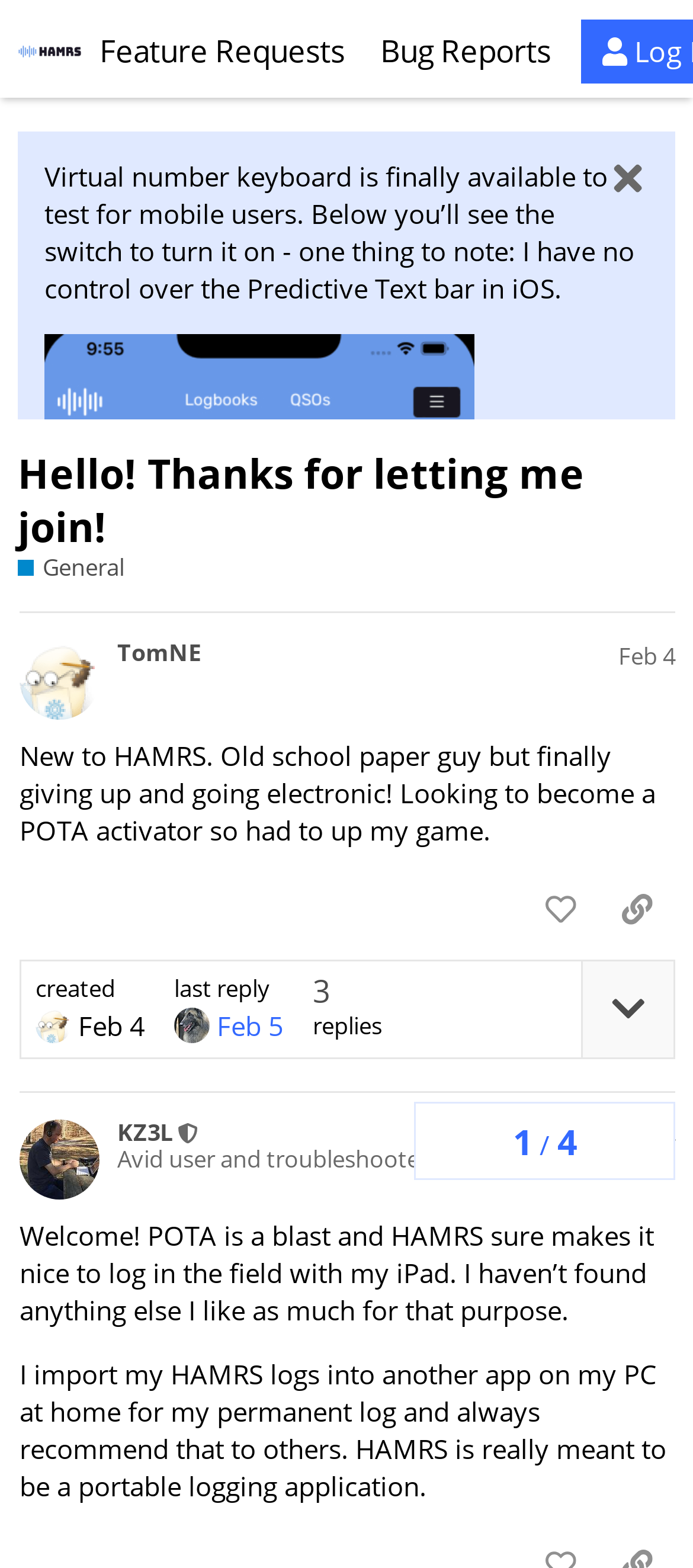Ascertain the bounding box coordinates for the UI element detailed here: "title="expand topic details"". The coordinates should be provided as [left, top, right, bottom] with each value being a float between 0 and 1.

[0.838, 0.613, 0.972, 0.674]